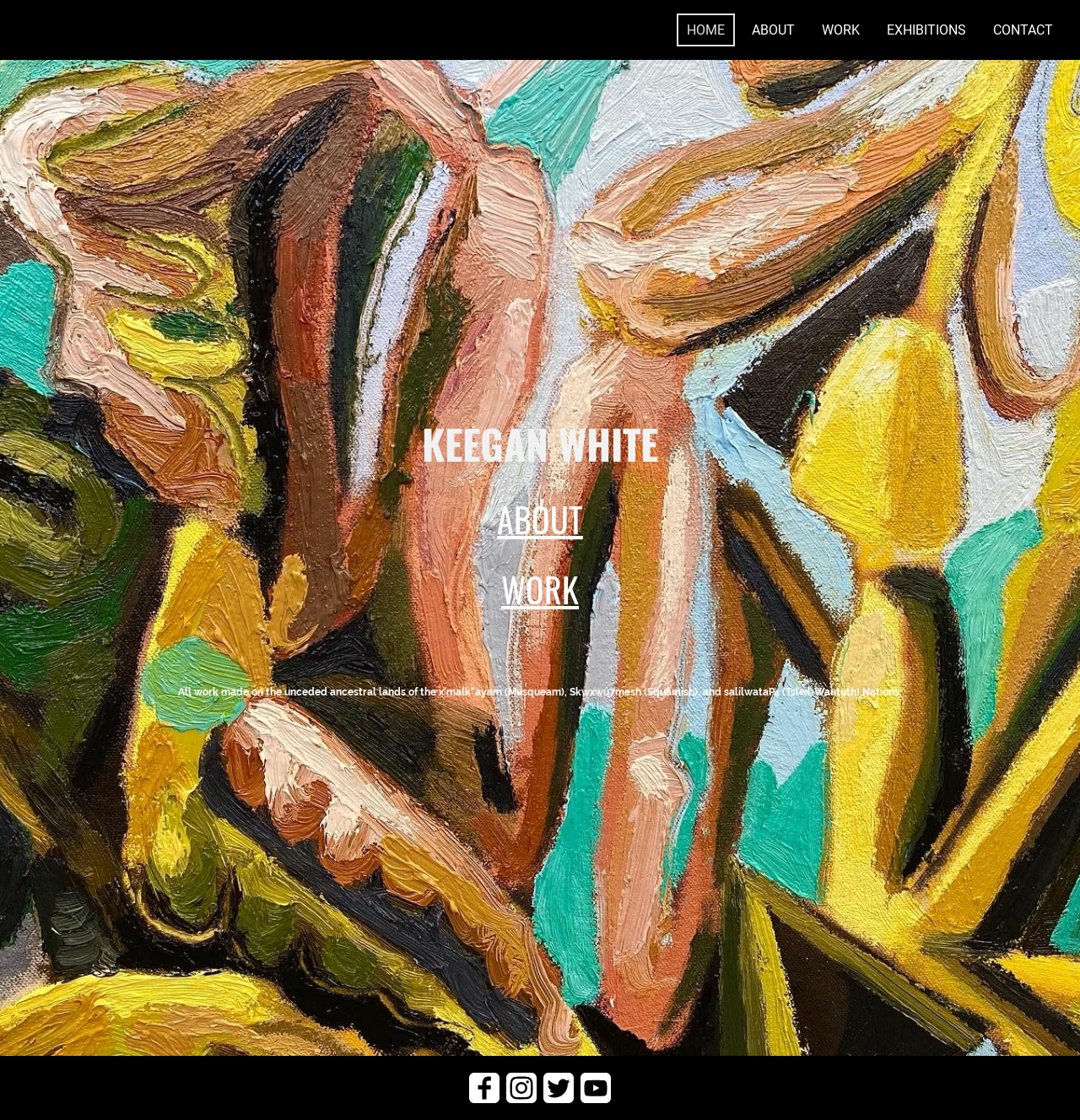What is the name of the artist?
Please answer the question with a detailed response using the information from the screenshot.

The name of the artist can be found in the heading element 'KEEGAN WHITE' with bounding box coordinates [0.378, 0.369, 0.622, 0.423].